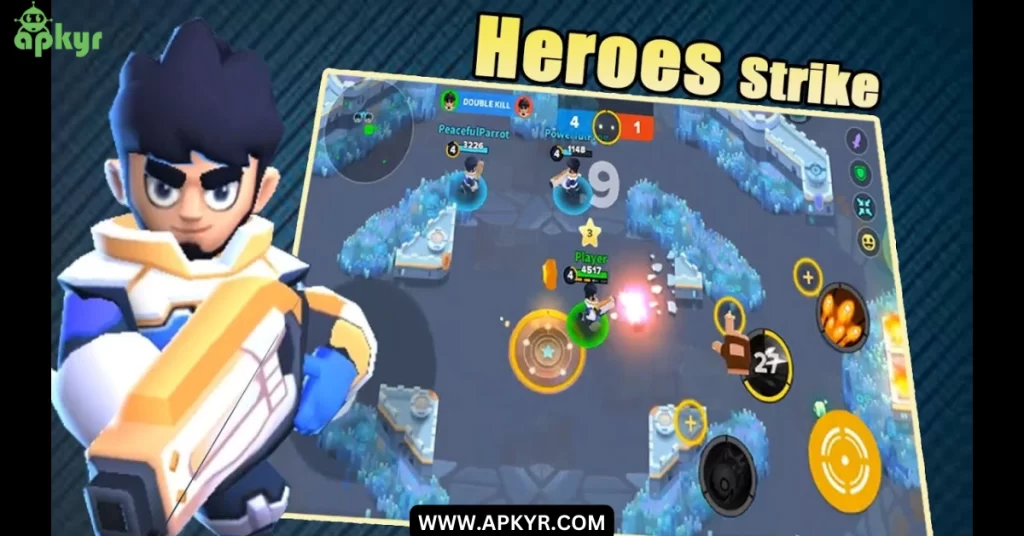What is the terrain of the battlefield in the image?
Based on the screenshot, respond with a single word or phrase.

Icy terrain